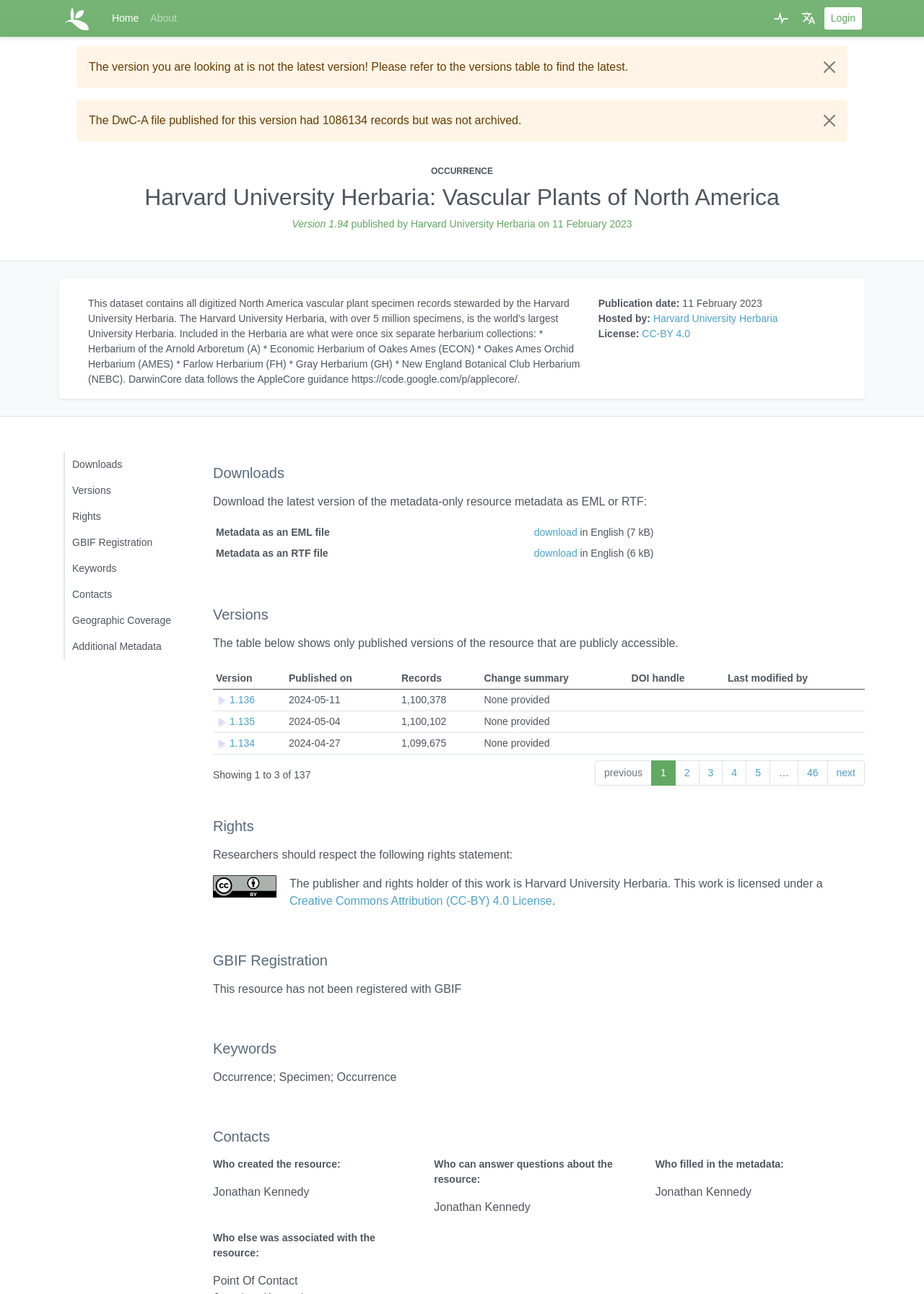Provide a brief response to the question below using a single word or phrase: 
What is the publication date of the dataset?

11 February 2023